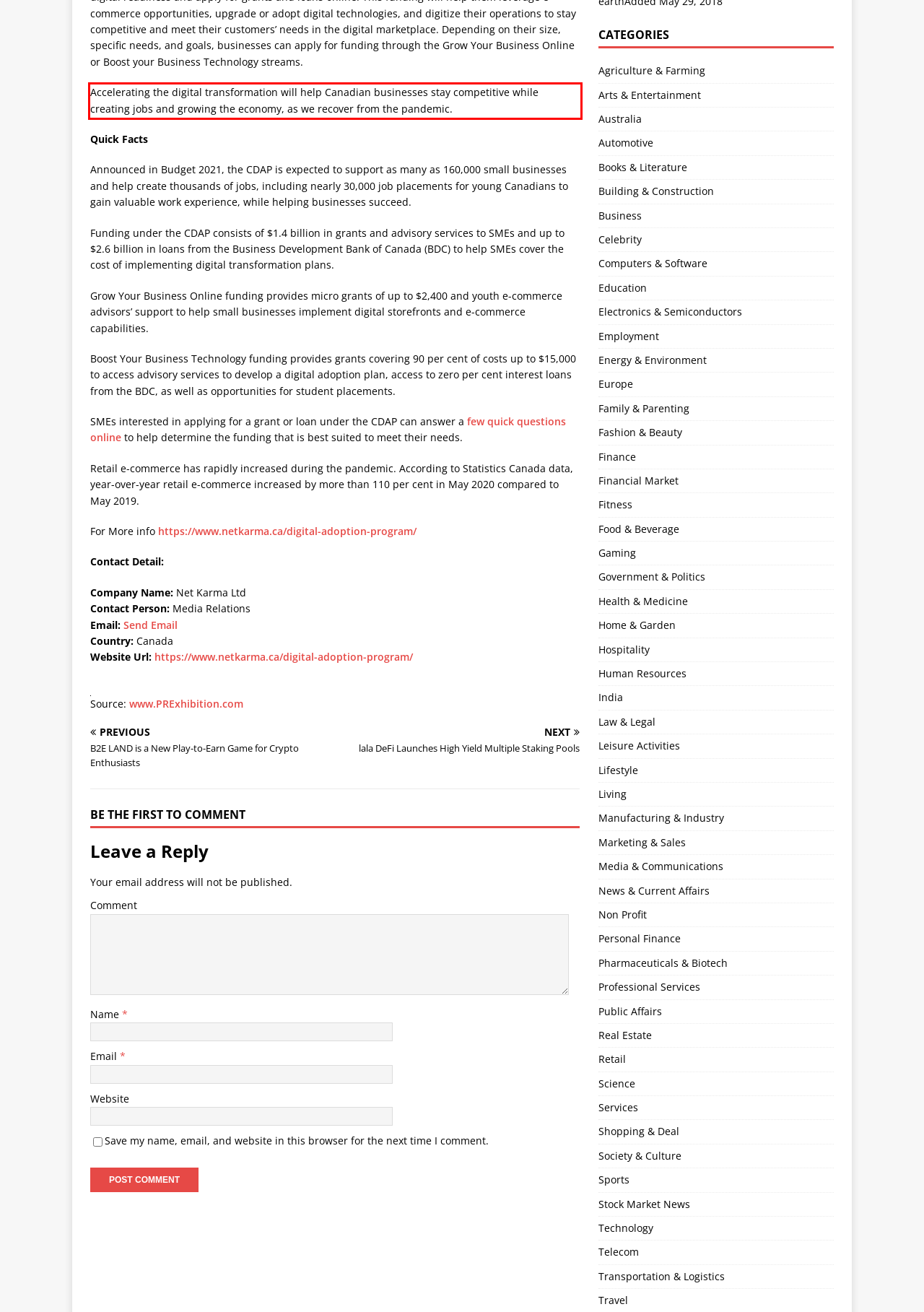Given a screenshot of a webpage, identify the red bounding box and perform OCR to recognize the text within that box.

Accelerating the digital transformation will help Canadian businesses stay competitive while creating jobs and growing the economy, as we recover from the pandemic.